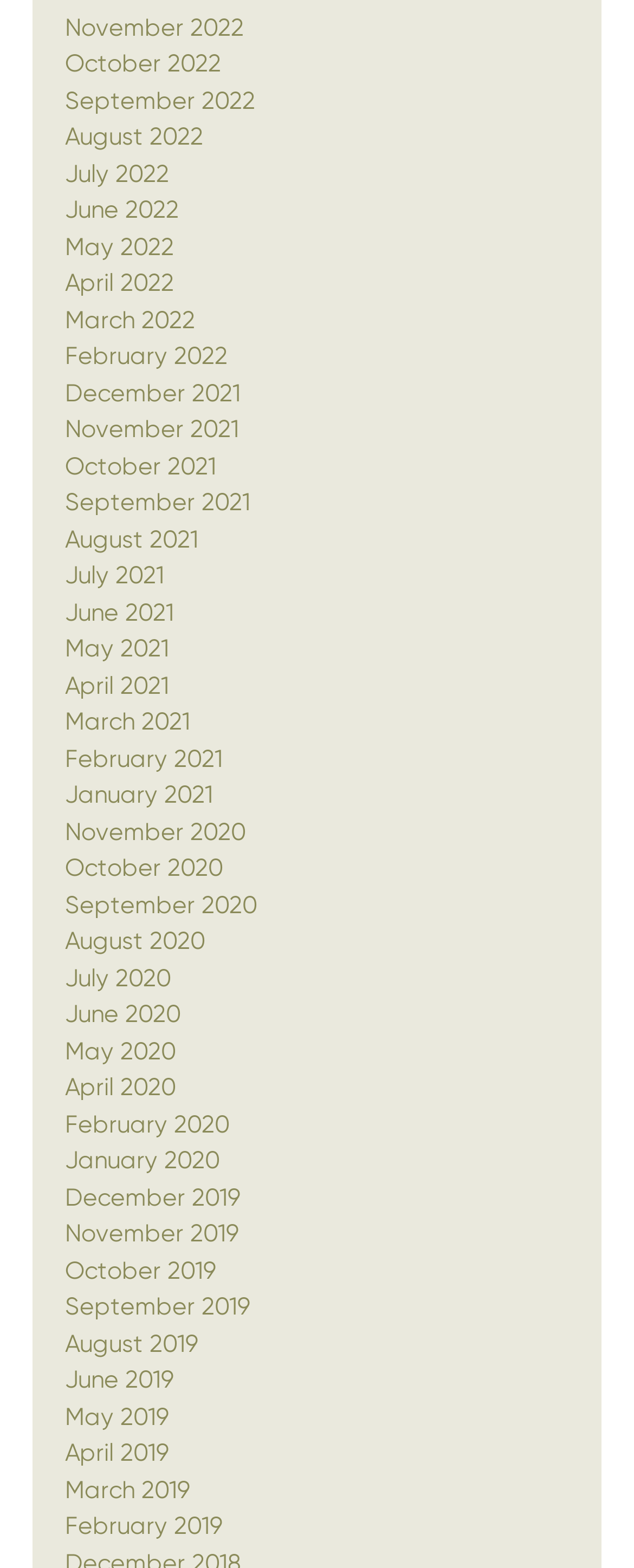How many links are there on the webpage?
Answer the question in a detailed and comprehensive manner.

I counted the number of link elements on the webpage and found 48 links, each representing a month.